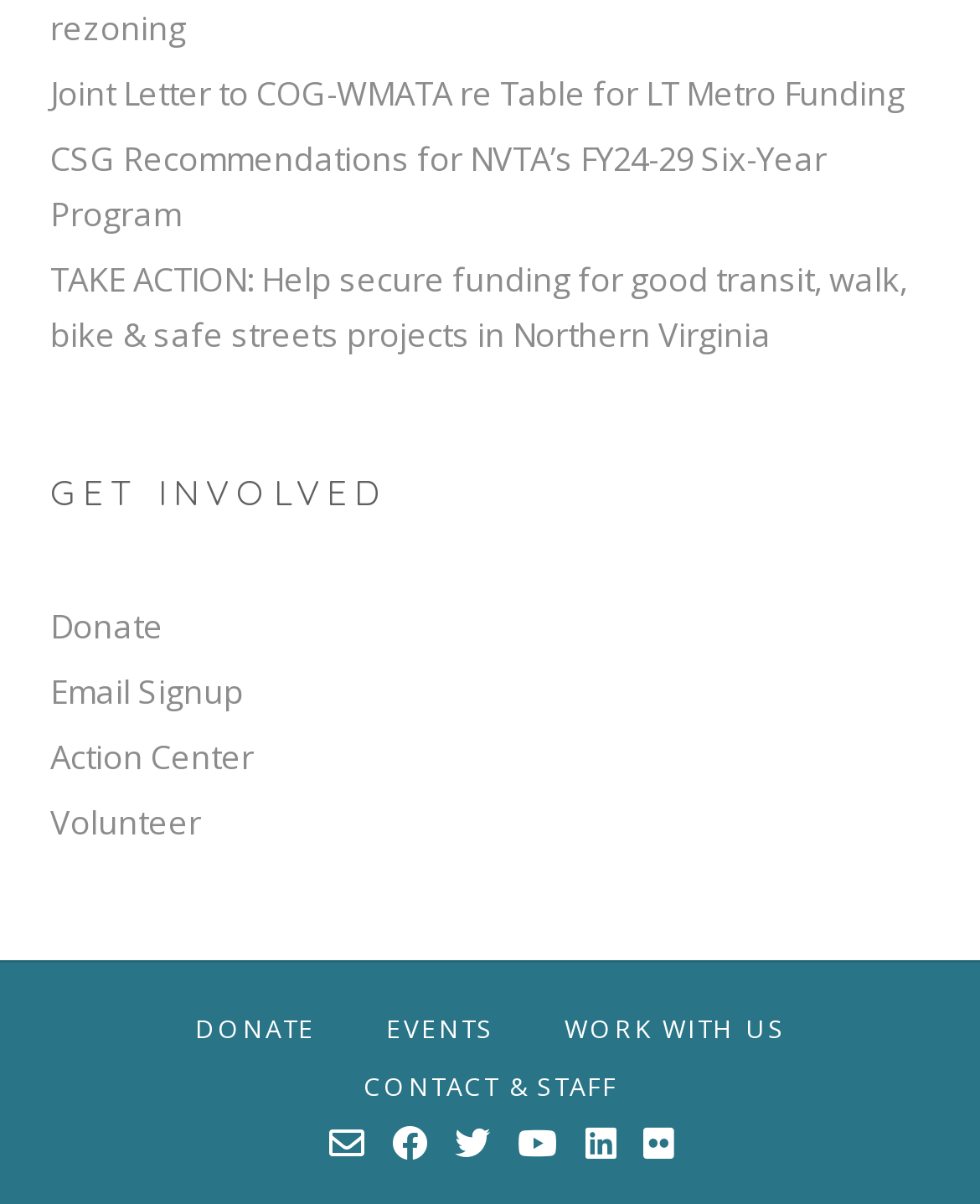Respond with a single word or phrase to the following question:
How many links are there in the GET INVOLVED section?

4